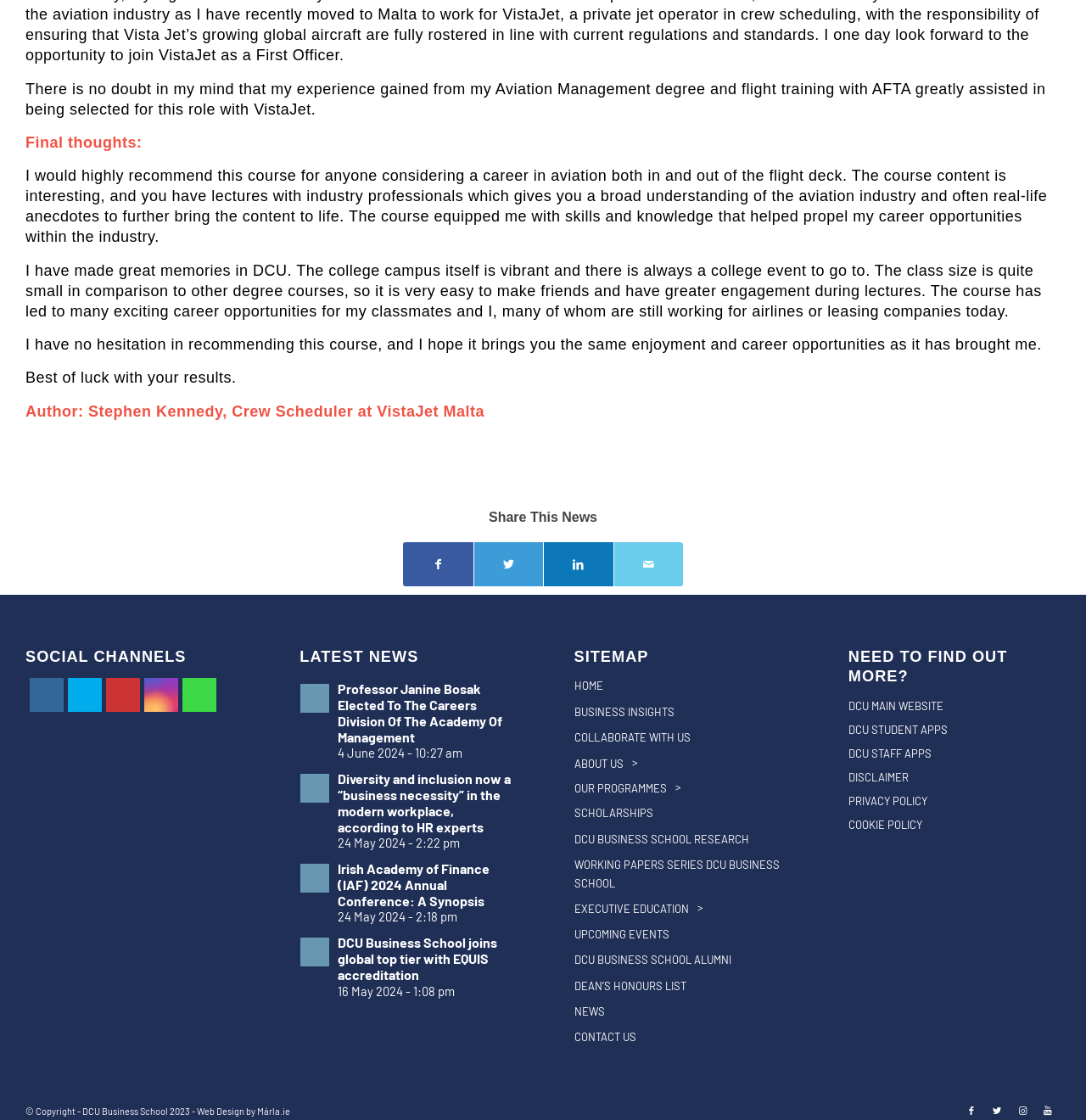Who is the author of this testimonial?
Based on the visual content, answer with a single word or a brief phrase.

Stephen Kennedy